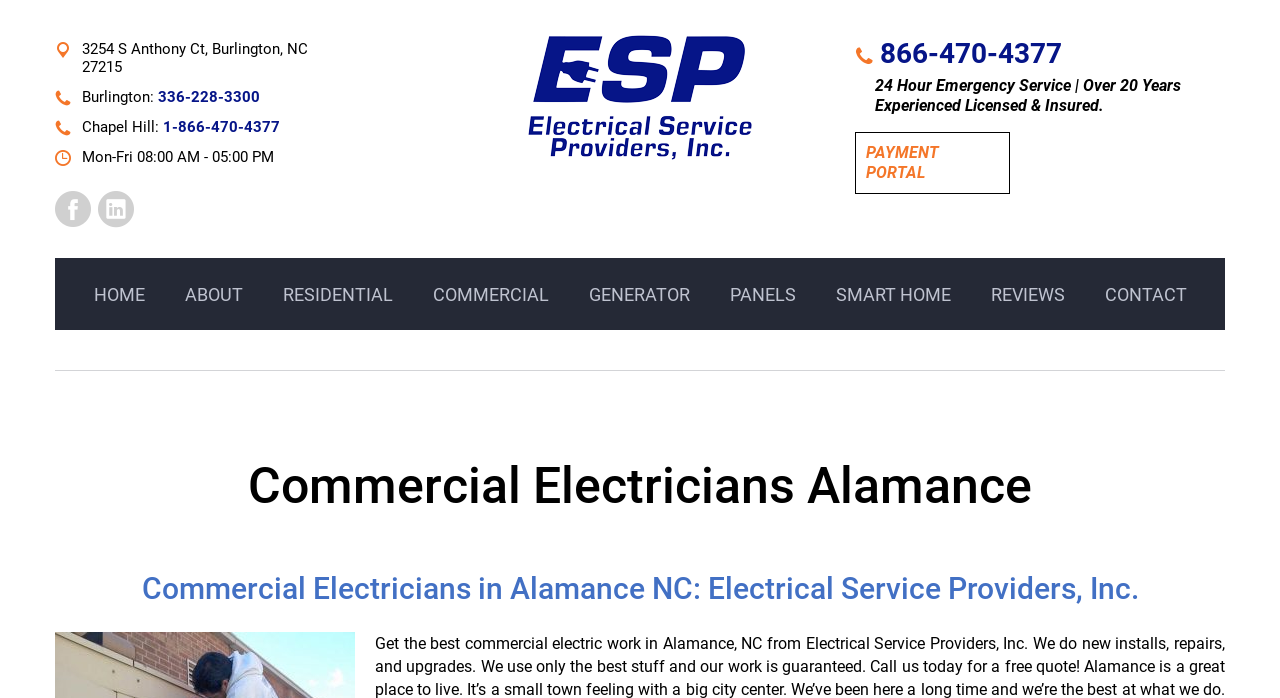What is the phone number for 24-hour emergency service?
Analyze the image and provide a thorough answer to the question.

I found the phone number by looking at the link element with the bounding box coordinates [0.688, 0.053, 0.83, 0.1] which is next to the static text element with the text '24 Hour Emergency Service'.